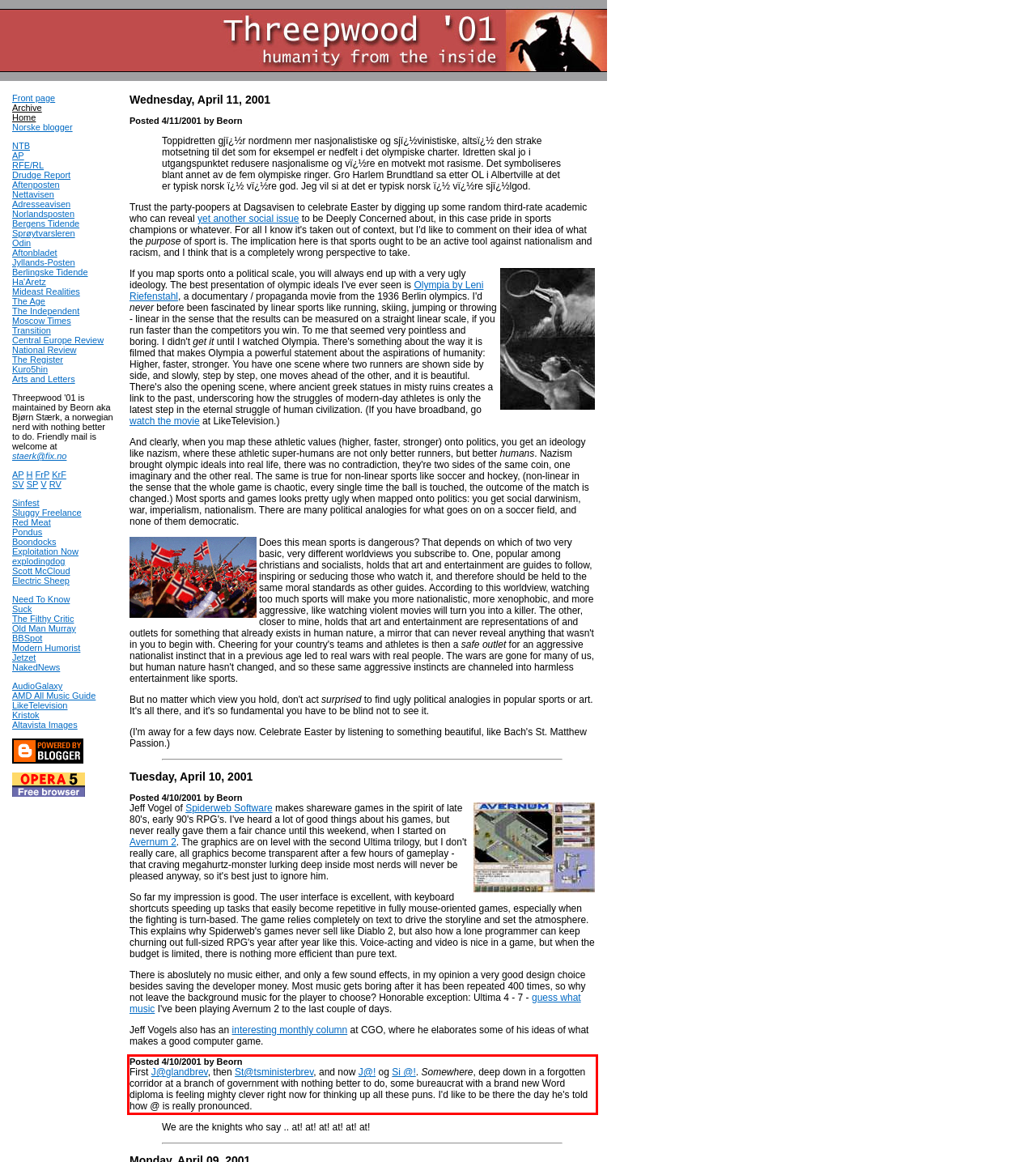Given a screenshot of a webpage with a red bounding box, extract the text content from the UI element inside the red bounding box.

Posted 4/10/2001 by Beorn First J@glandbrev, then St@tsministerbrev, and now J@! og Si @!. Somewhere, deep down in a forgotten corridor at a branch of government with nothing better to do, some bureaucrat with a brand new Word diploma is feeling mighty clever right now for thinking up all these puns. I'd like to be there the day he's told how @ is really pronounced.